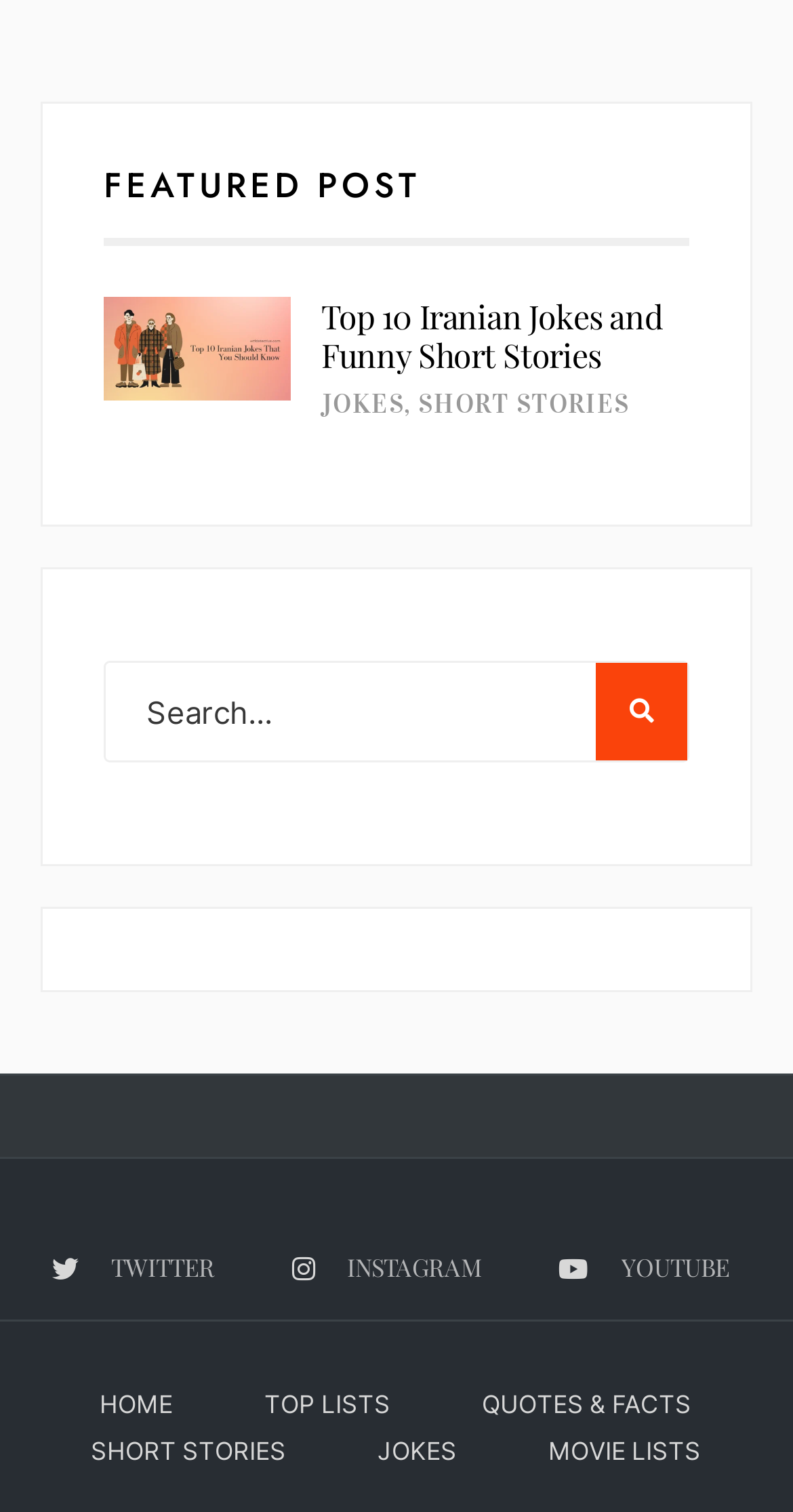What is the last menu item in the bottom navigation?
Utilize the image to construct a detailed and well-explained answer.

The last menu item in the bottom navigation is 'MOVIE LISTS' as it is the last link in the sequence of links starting from 'HOME'.